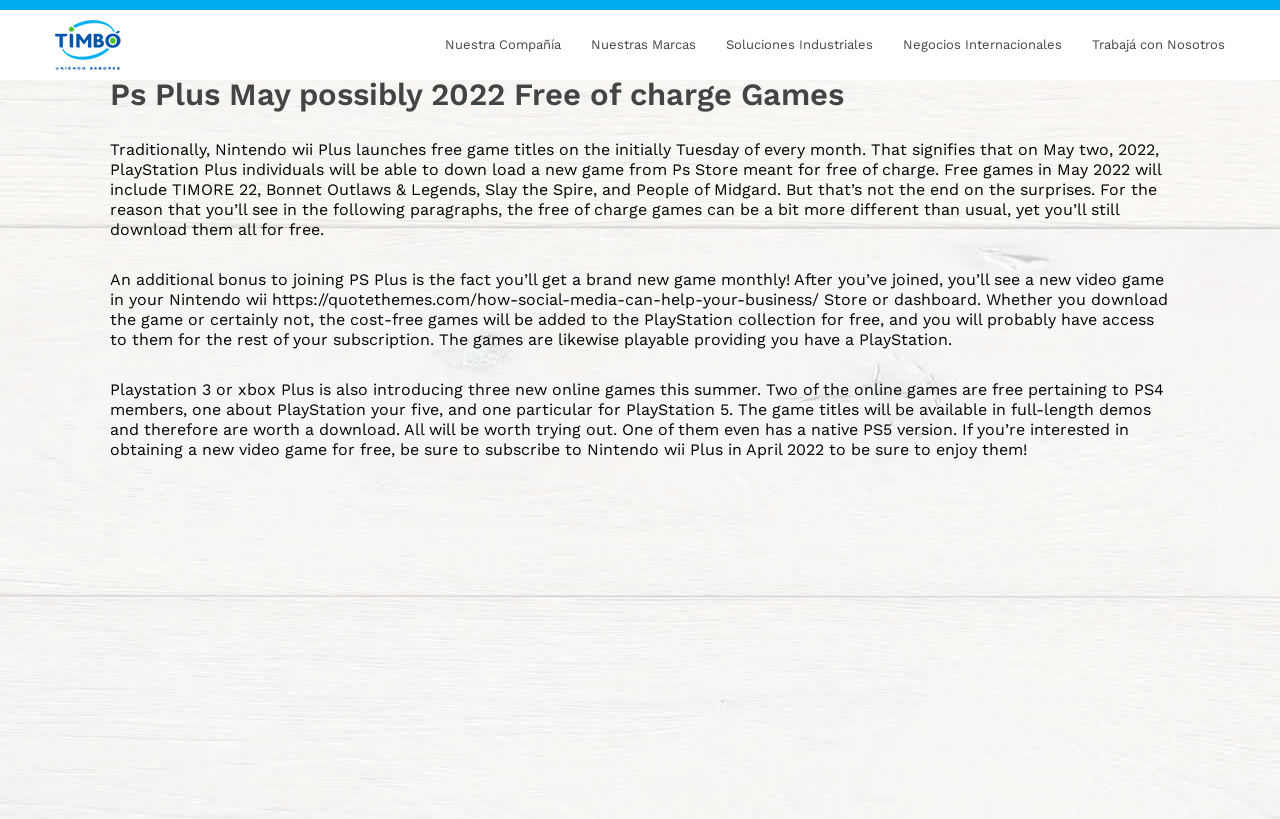Generate an in-depth caption that captures all aspects of the webpage.

The webpage is about PlayStation Plus (PS Plus) free games for May 2022. At the top, there is a header with the title "Ps Plus May possibly 2022 Free of charge Games – Timbo" and a link to "Timbo" accompanied by a small image of Timbo. Below the header, there are several links to different sections, including "Nuestra Compañía", "Calidad", "Nuestras Marcas", "Soluciones Industriales", "Negocios Internacionales", and "Trabajá con Nosotros", which are aligned horizontally across the top of the page.

The main content of the page starts with a heading that repeats the title "Ps Plus May possibly 2022 Free of charge Games". Below the heading, there is a block of text that explains the free games offered by PS Plus, including TIMORE 22, Bonnet Outlaws & Legends, Slay the Spire, and People of Midgard. The text also mentions that the free games will be available for download on May 2, 2022.

Following the introductory text, there are two more blocks of text that provide additional information about PS Plus. The first block explains that PS Plus members will receive a new game every month, and the second block discusses the benefits of joining PS Plus, including access to free games and demos.

There is also a link to an external website, "https://quotethemes.com/how-social-media-can-help-your-business/", which is embedded in the text. Finally, the page mentions that PS Plus is introducing three new games in the summer, with two available for PS4 members and one for PlayStation 5 members.